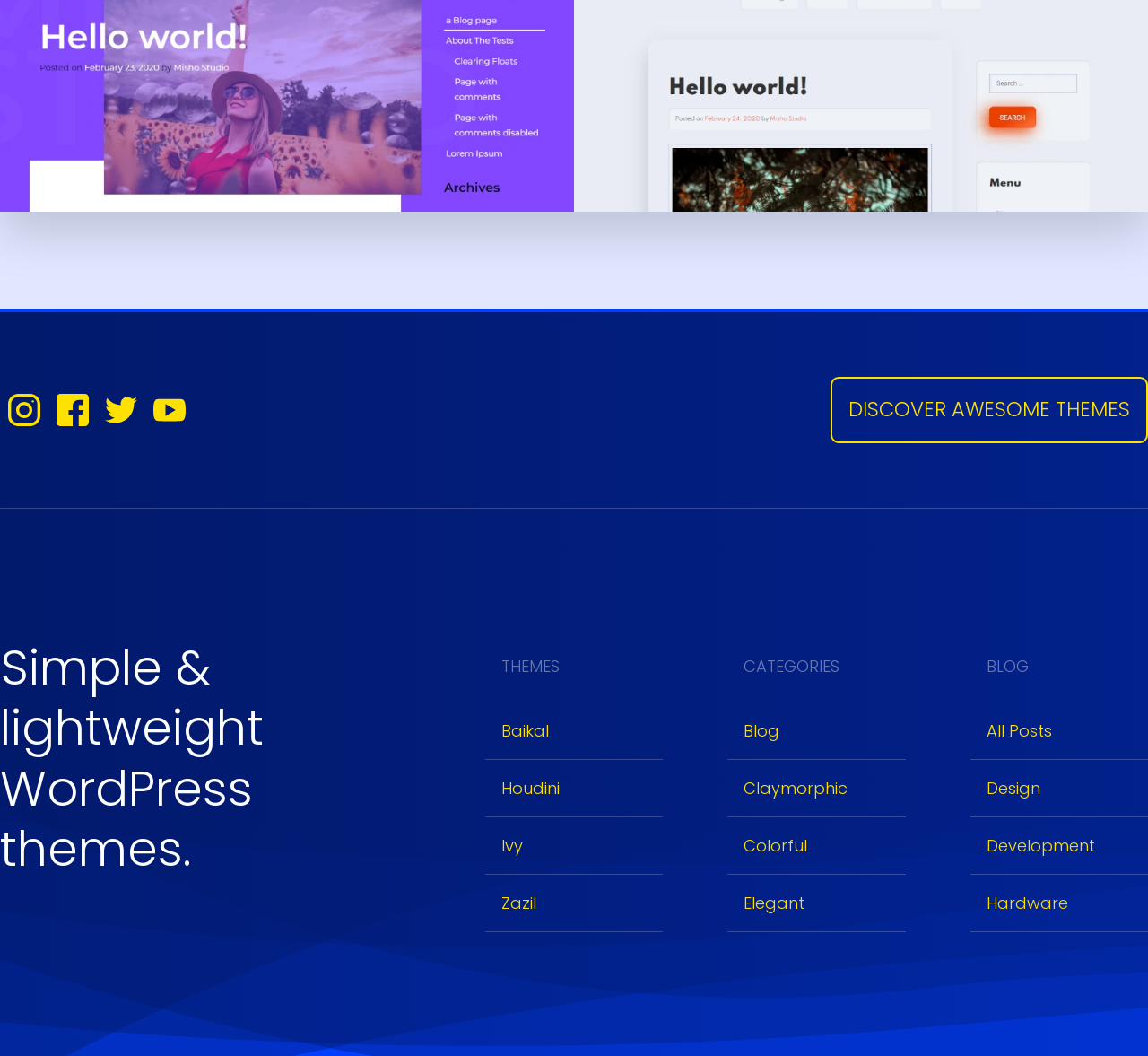Provide the bounding box coordinates for the specified HTML element described in this description: "ECNS App Download". The coordinates should be four float numbers ranging from 0 to 1, in the format [left, top, right, bottom].

None